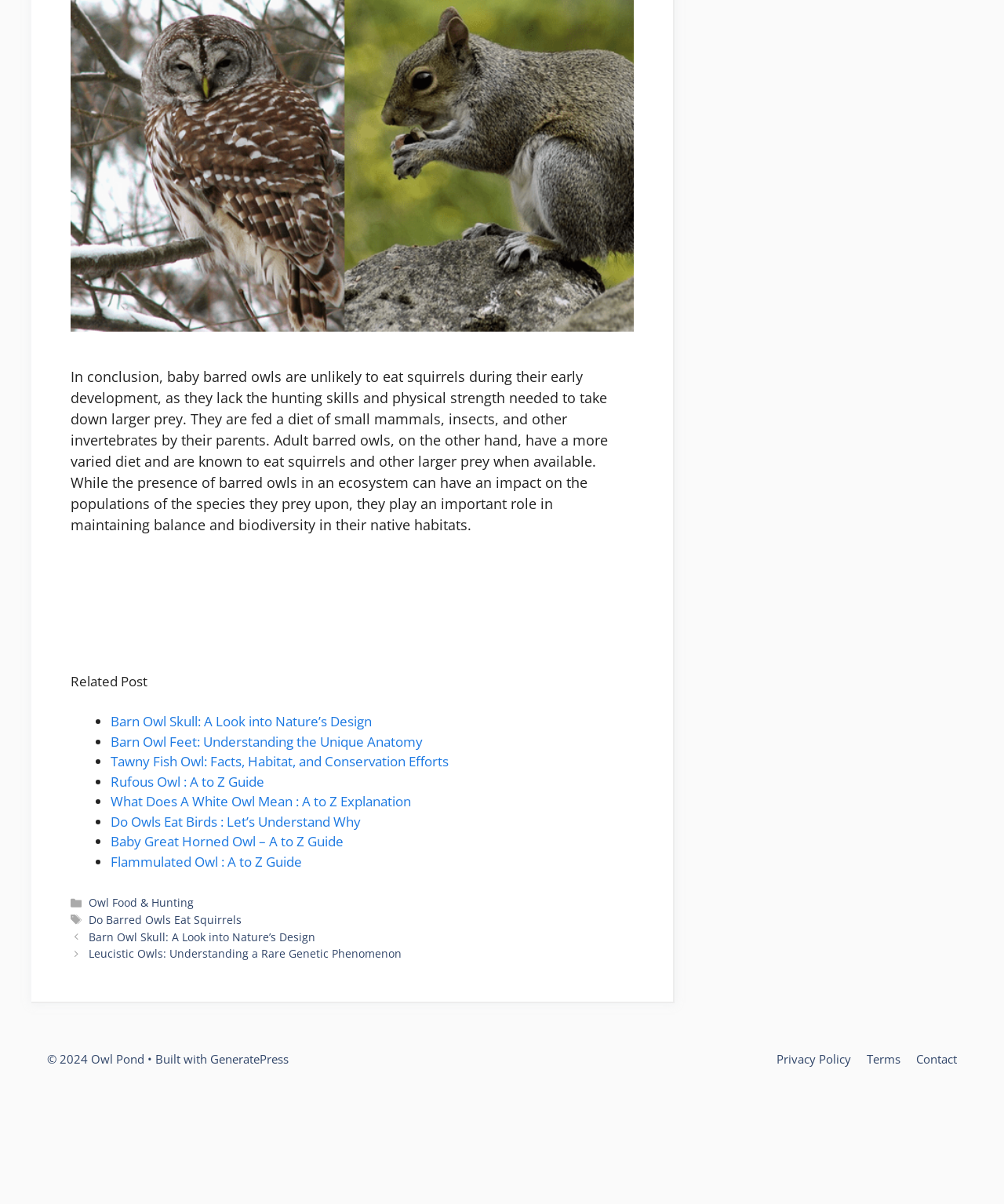Review the image closely and give a comprehensive answer to the question: What is the name of the website?

The name of the website is 'Owl Pond', which is mentioned in the footer of the webpage, along with the copyright information.